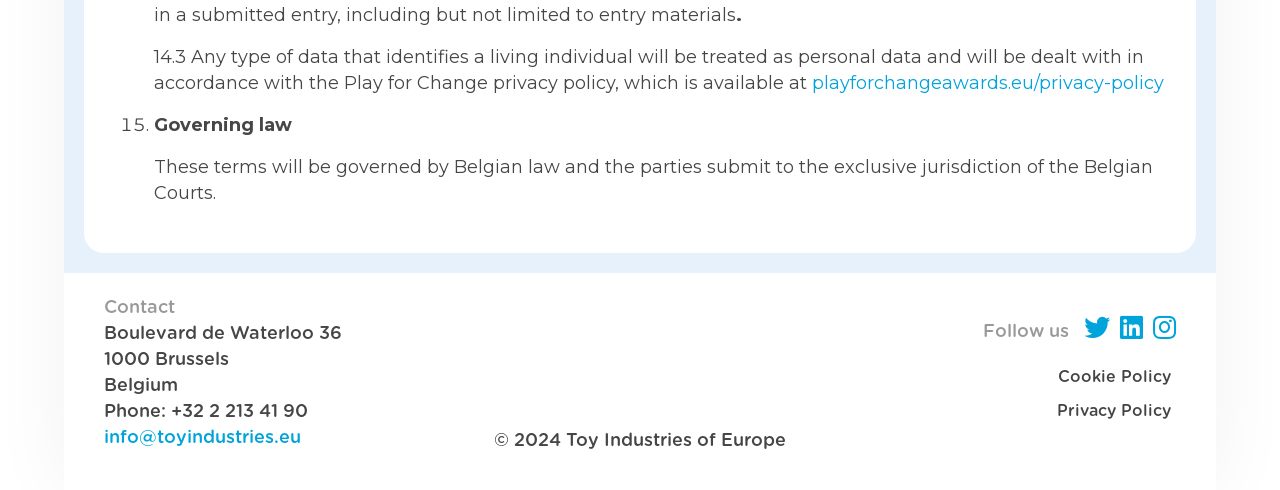Determine the bounding box coordinates for the area that should be clicked to carry out the following instruction: "Explore the archives".

None